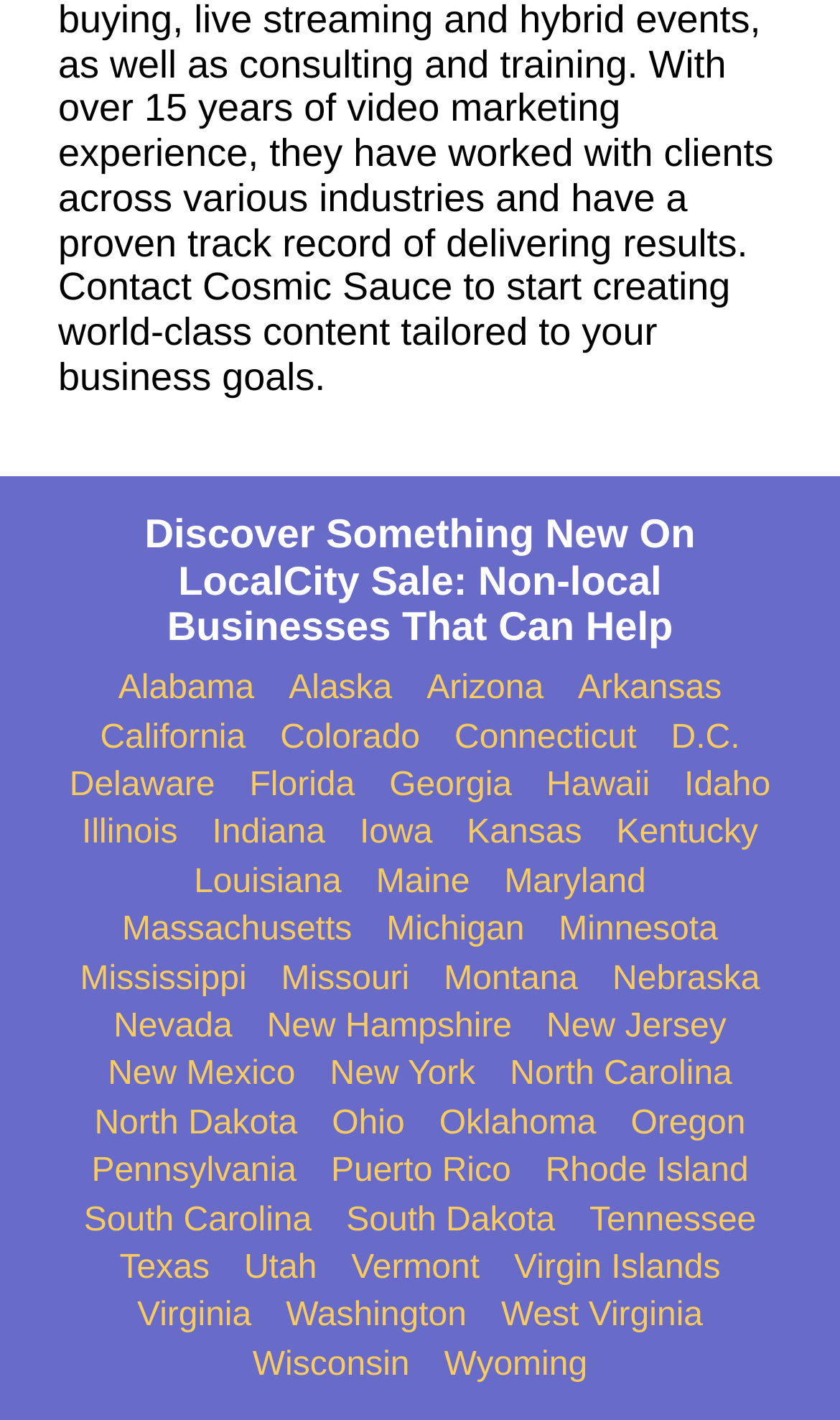Is there a search function on this webpage?
Using the image as a reference, answer the question with a short word or phrase.

No